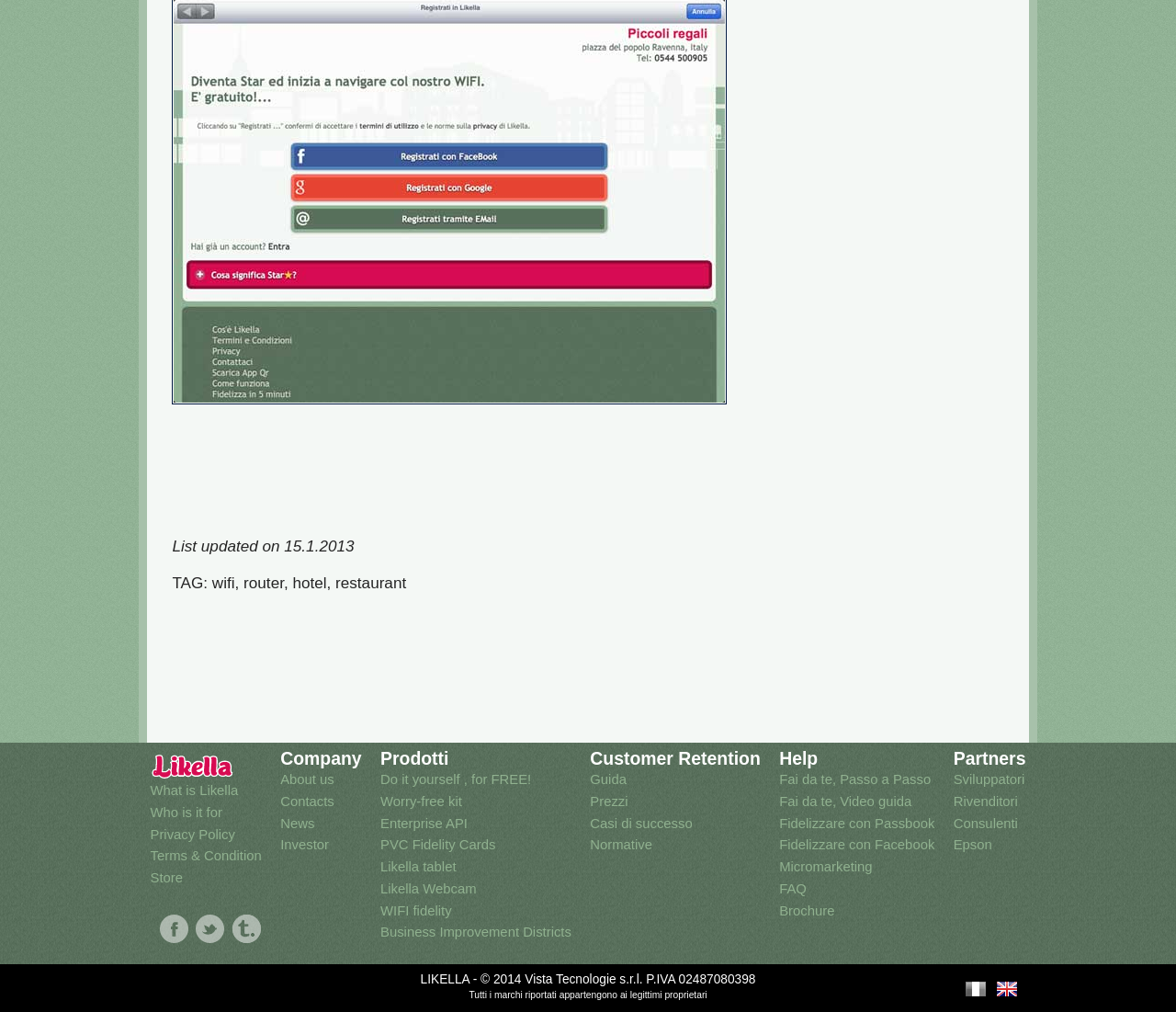Determine the bounding box for the described UI element: "Likella tablet".

[0.323, 0.847, 0.486, 0.868]